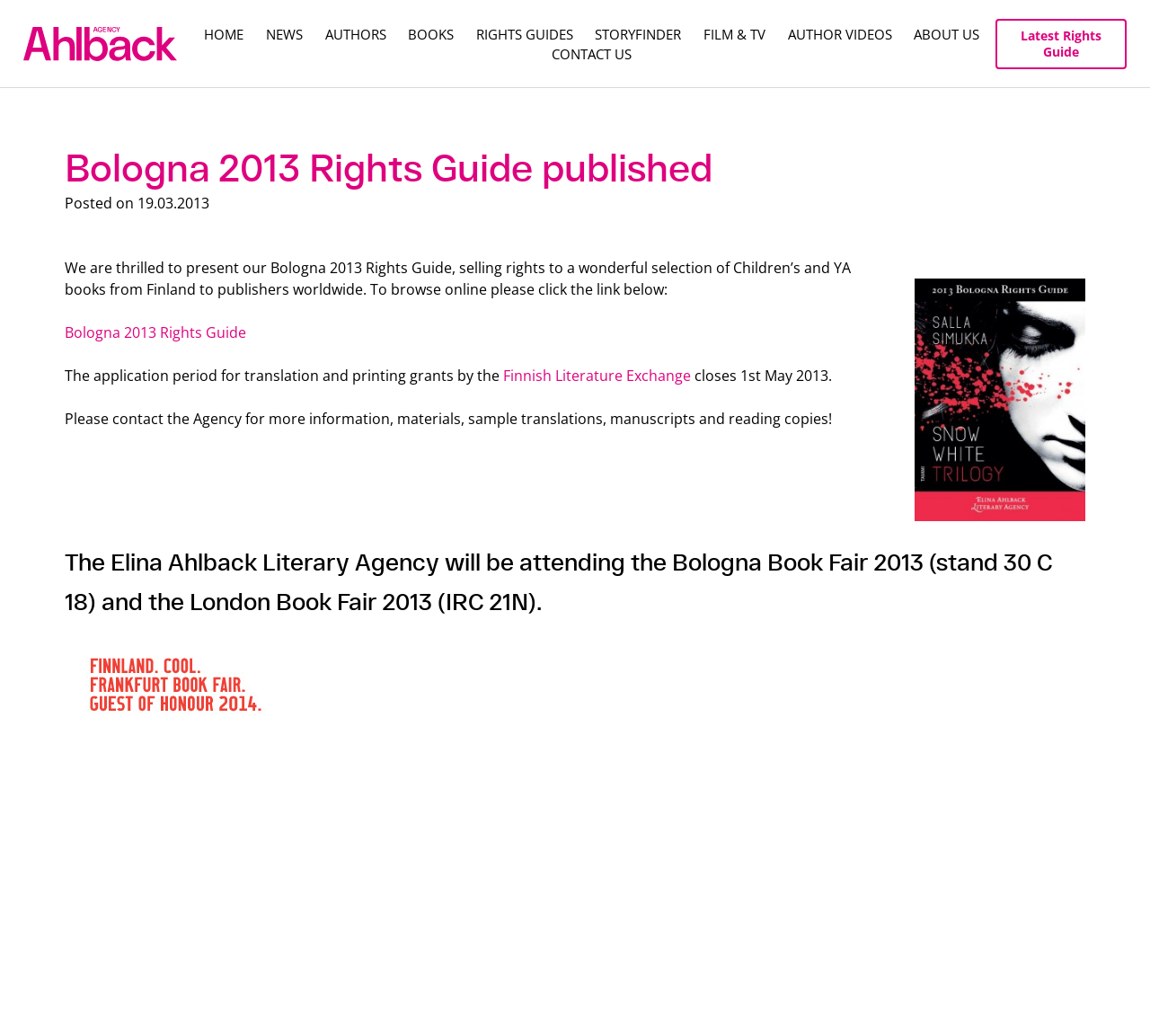What is the theme of the books presented in the Rights Guide?
Provide a fully detailed and comprehensive answer to the question.

I found the answer by reading the text in the article element, which states 'We are thrilled to present our Bologna 2013 Rights Guide, selling rights to a wonderful selection of Children’s and YA books from Finland to publishers worldwide.' This indicates that the Rights Guide is focused on Children's and YA books.